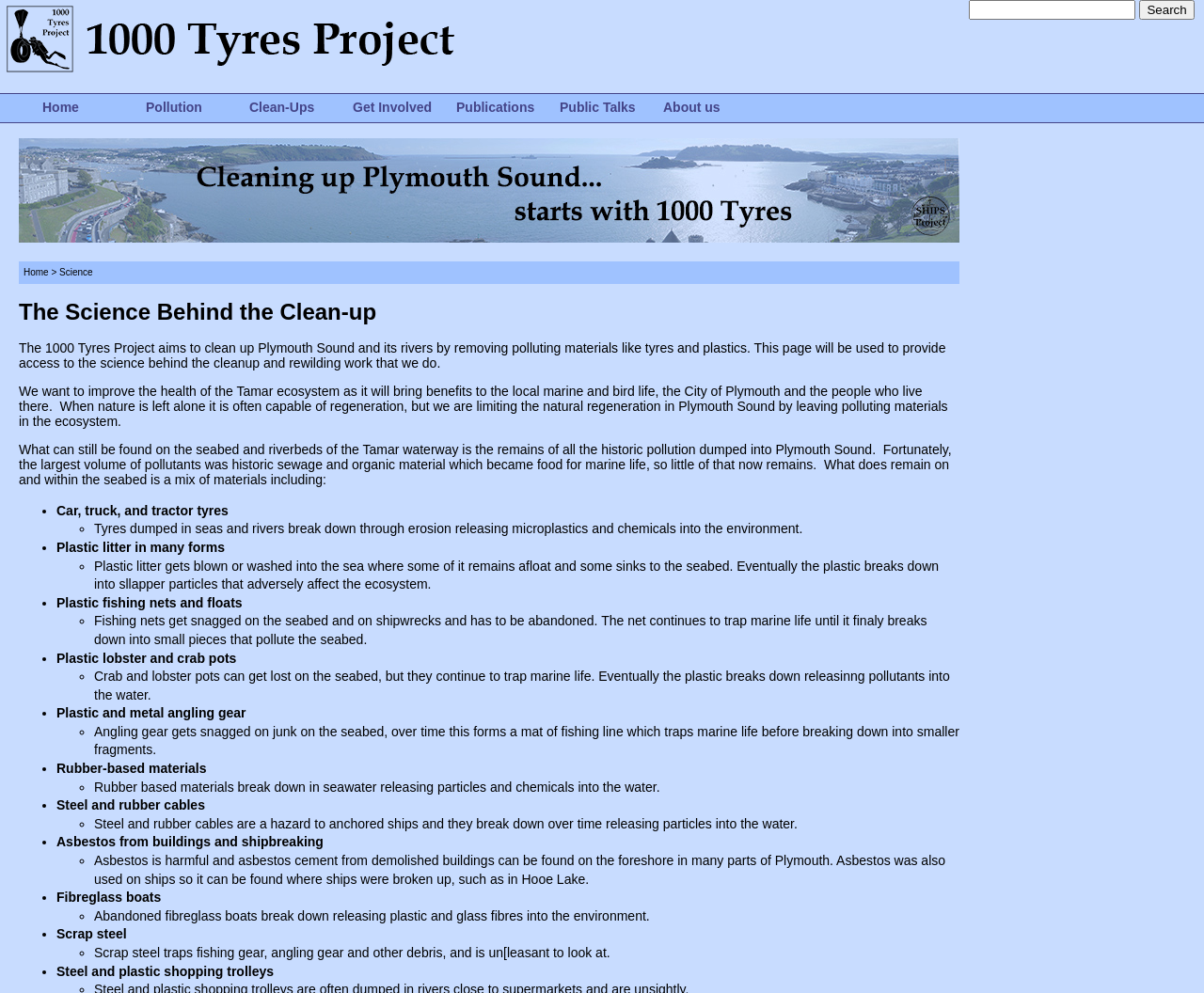Find the bounding box coordinates for the element that must be clicked to complete the instruction: "Search for something". The coordinates should be four float numbers between 0 and 1, indicated as [left, top, right, bottom].

None